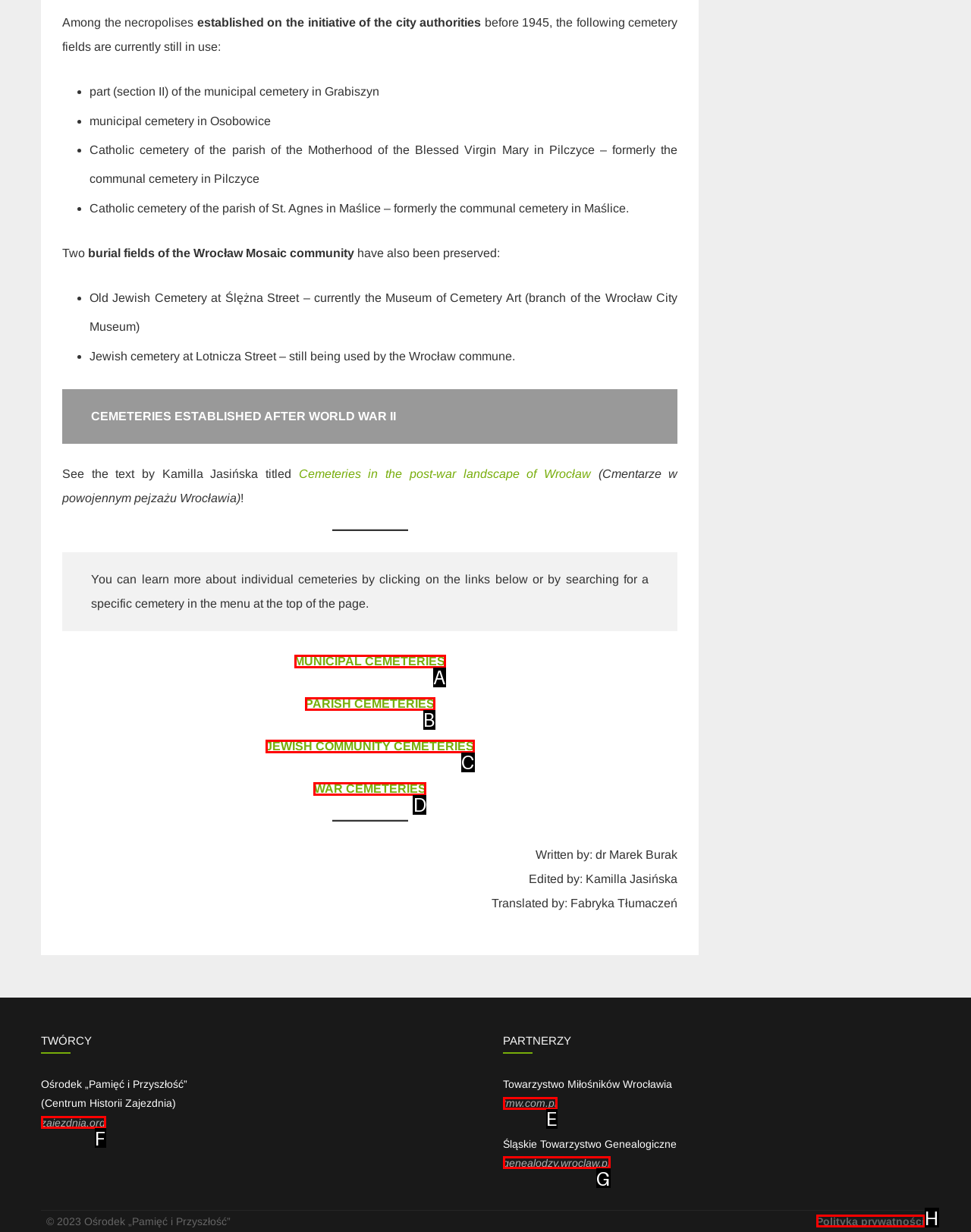Which UI element corresponds to this description: JEWISH COMMUNITY CEMETERIES
Reply with the letter of the correct option.

C